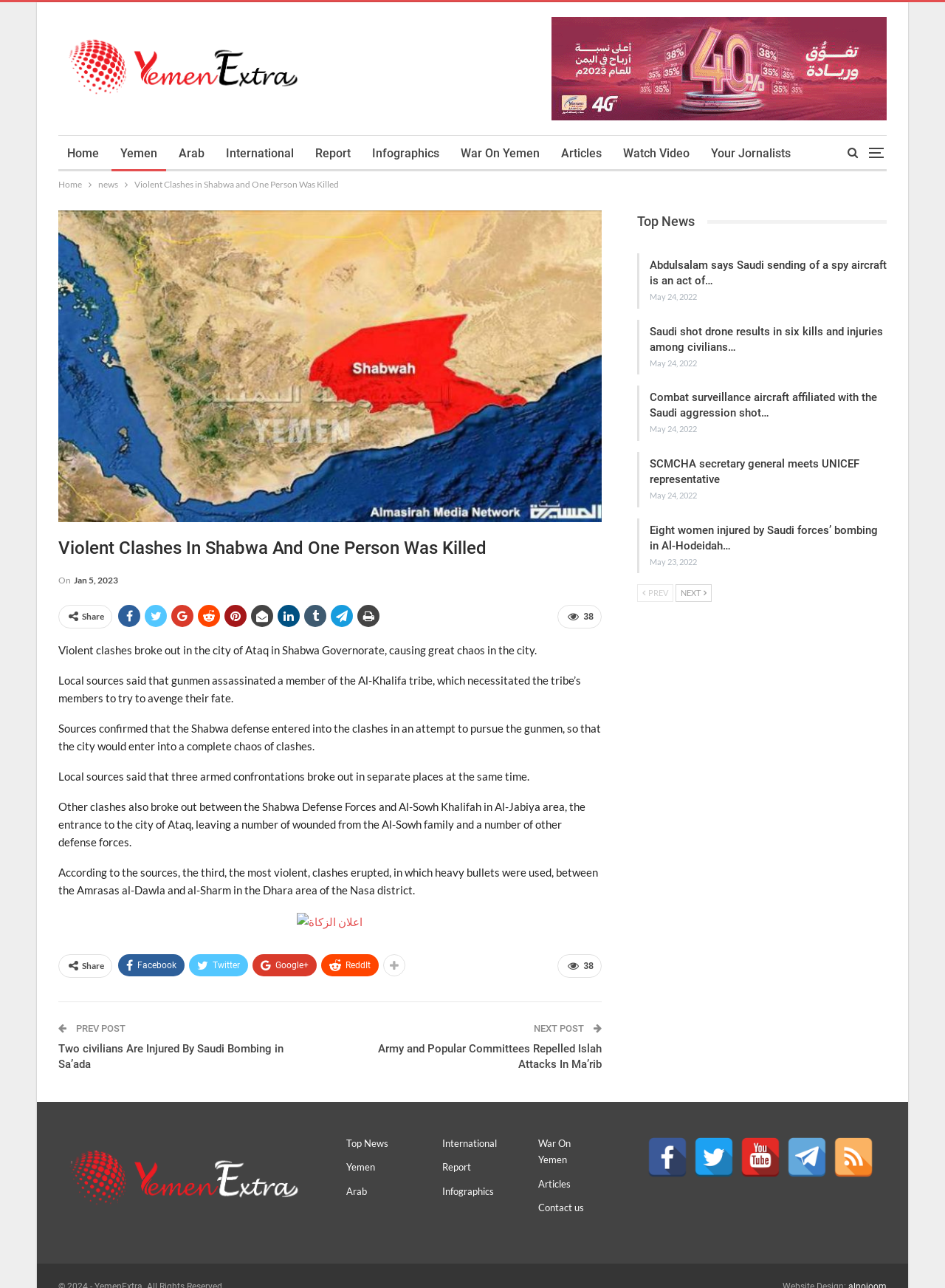Please specify the bounding box coordinates of the clickable section necessary to execute the following command: "Share the article on Facebook".

[0.125, 0.47, 0.148, 0.487]